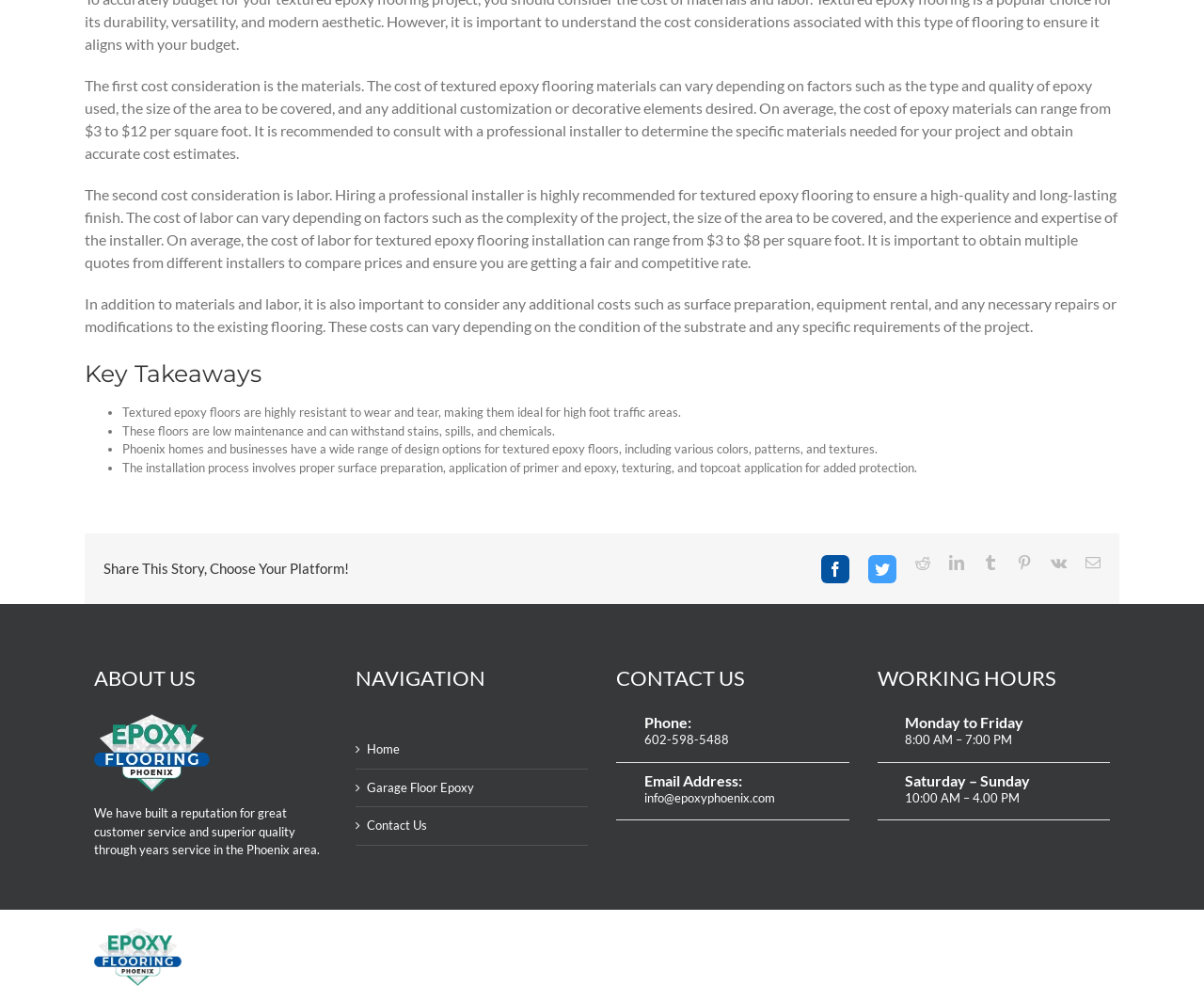Locate the bounding box coordinates of the element's region that should be clicked to carry out the following instruction: "Share this story on Facebook". The coordinates need to be four float numbers between 0 and 1, i.e., [left, top, right, bottom].

[0.682, 0.554, 0.705, 0.582]